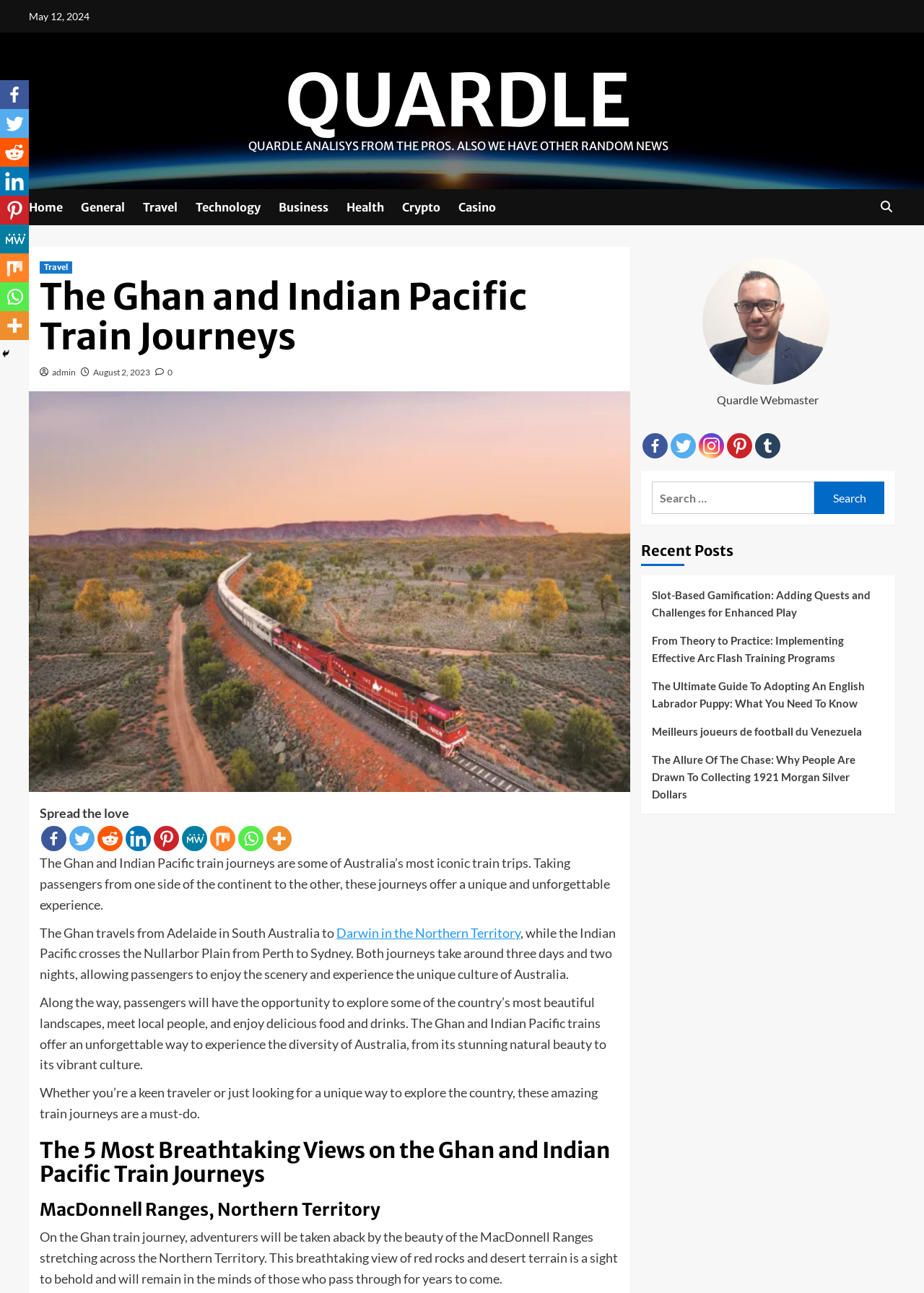Locate the bounding box coordinates of the element you need to click to accomplish the task described by this instruction: "Click on the 'Home' link".

[0.031, 0.146, 0.088, 0.174]